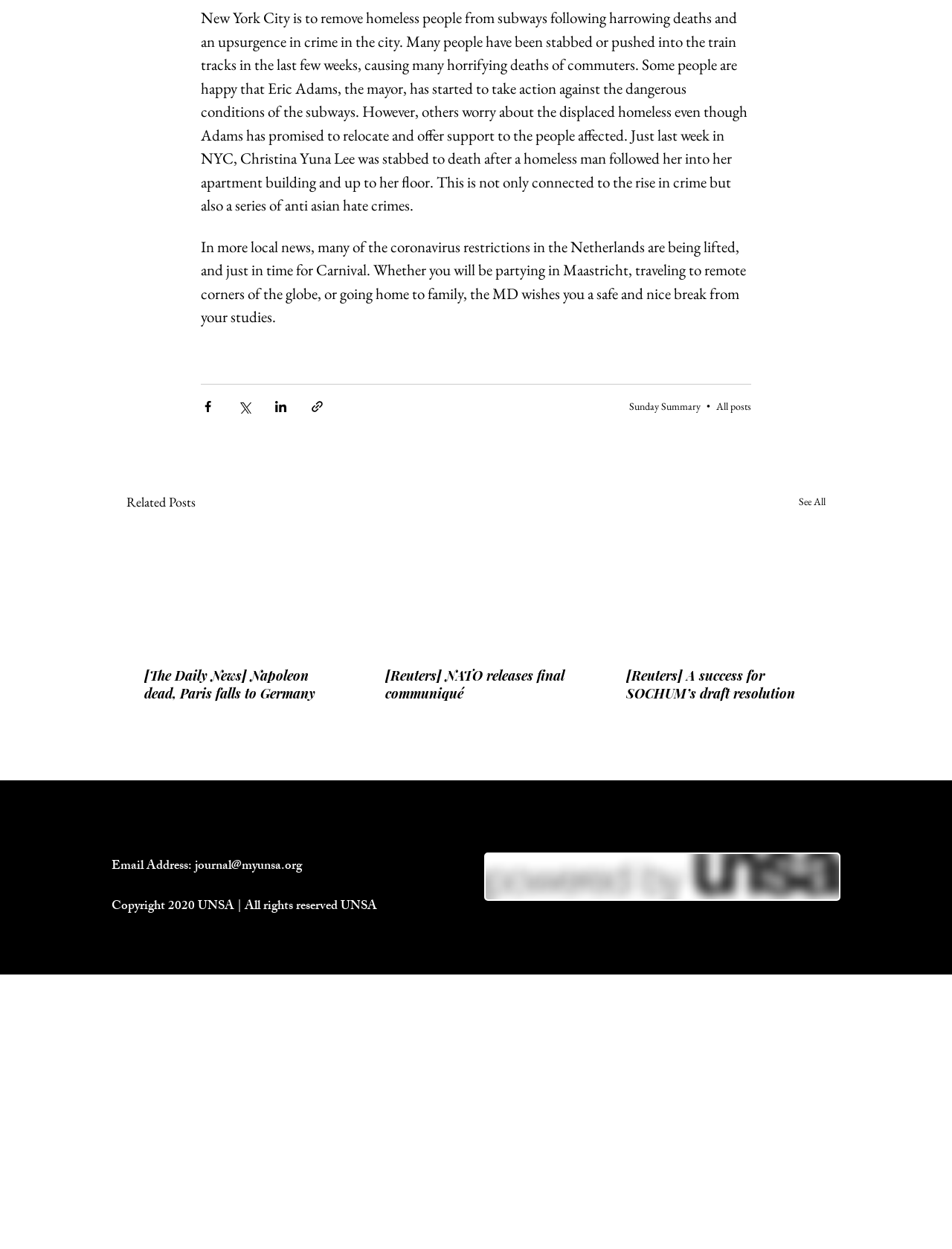Highlight the bounding box coordinates of the region I should click on to meet the following instruction: "Read article about Napoleon dead, Paris falls to Germany".

[0.152, 0.533, 0.341, 0.562]